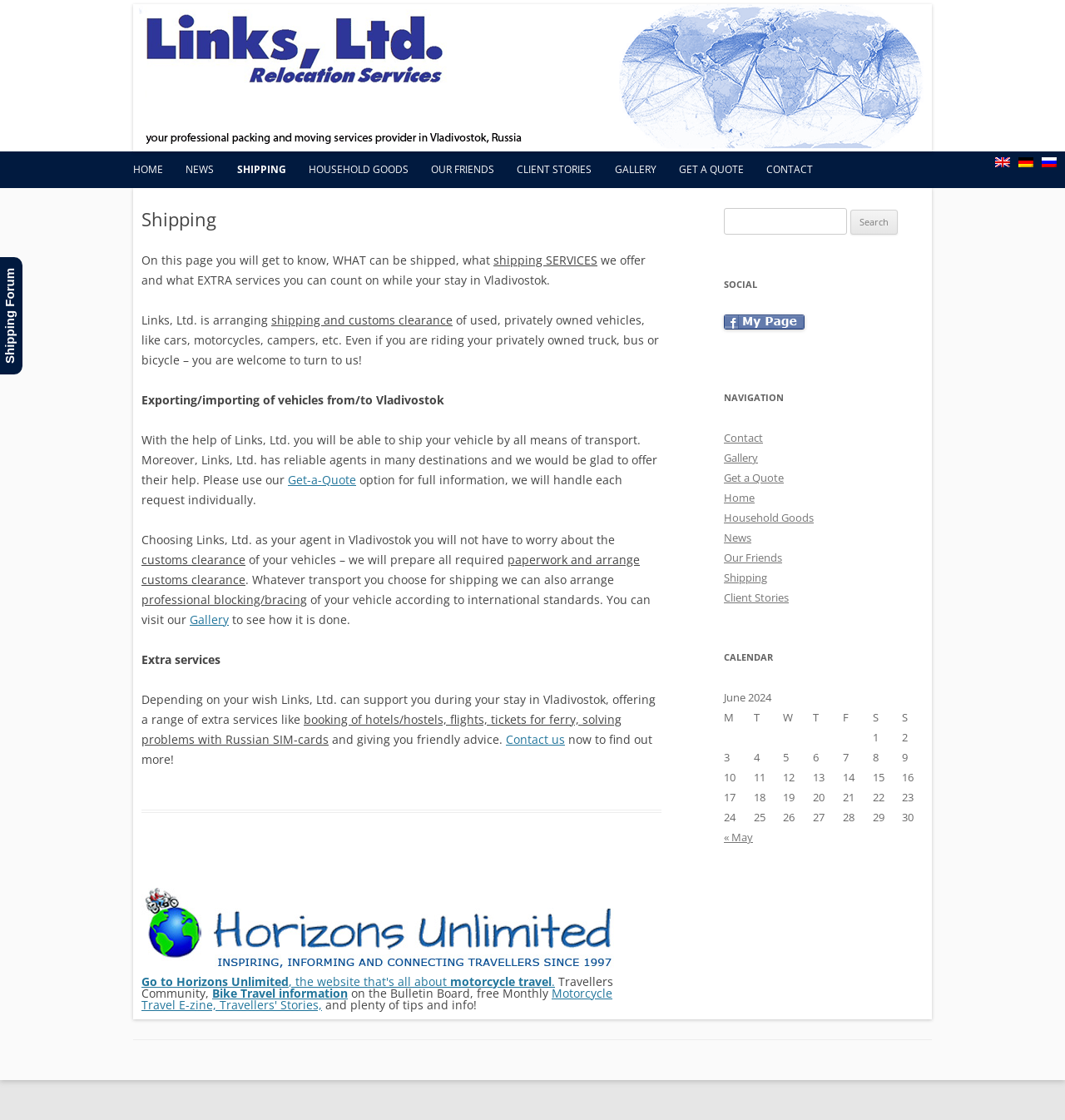Identify the bounding box coordinates of the clickable region to carry out the given instruction: "Visit the 'Gallery'".

[0.577, 0.135, 0.616, 0.168]